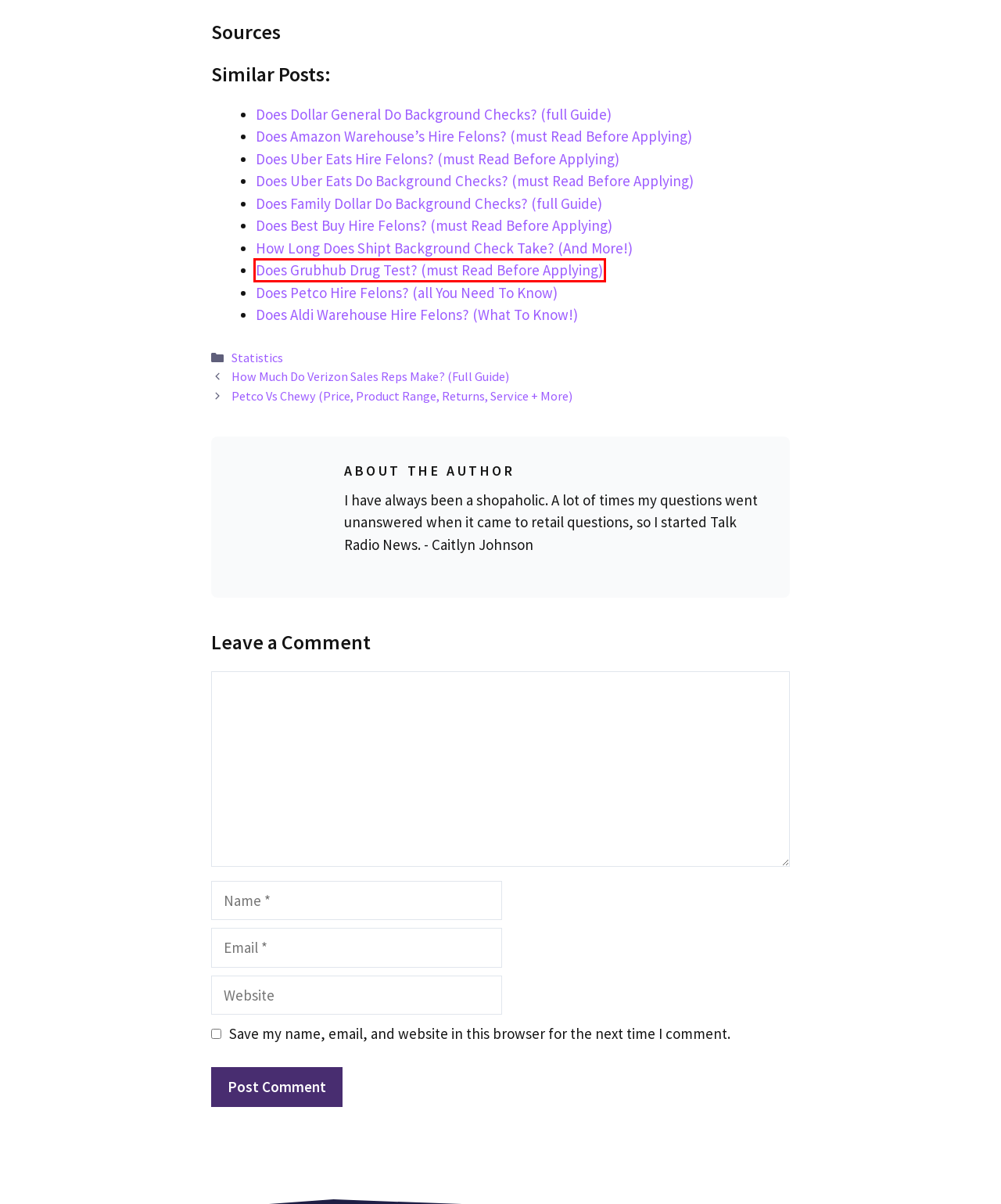Observe the screenshot of a webpage with a red bounding box around an element. Identify the webpage description that best fits the new page after the element inside the bounding box is clicked. The candidates are:
A. Does Aldi Warehouse Hire Felons? (What To Know!) - Talk Radio News
B. Does Amazon Warehouse’s Hire Felons? (must Read Before Applying) - Talk Radio News
C. Does Uber Eats Do Background Checks? (must Read Before Applying) - Talk Radio News
D. How Long Does Shipt Background Check Take? (And More!) - Talk Radio News
E. Does Dollar General Do Background Checks? (full Guide) - Talk Radio News
F. Does Best Buy Hire Felons? (must Read Before Applying) - Talk Radio News
G. Does Grubhub Drug Test? (must Read Before Applying) - Talk Radio News
H. How Much Do Verizon Sales Reps Make? (Full Guide) - Talk Radio News

G